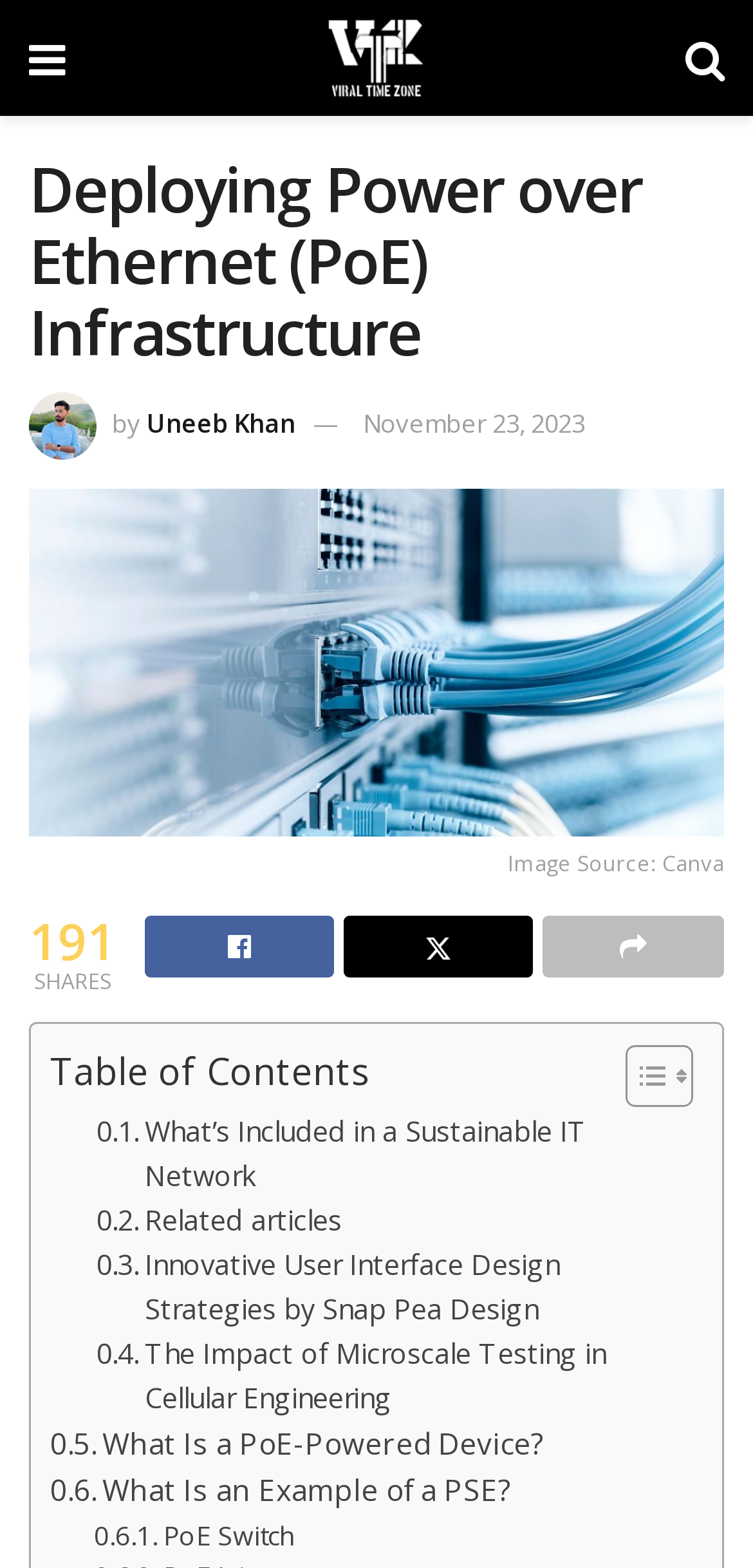Offer a meticulous caption that includes all visible features of the webpage.

The webpage is about deploying Power over Ethernet (PoE) infrastructure, with a focus on efficient power and data delivery to devices. At the top left, there is a link with a icon, followed by a link to "Viral Time Zone" with an accompanying image. On the top right, there is another link with a different icon.

Below these links, there is a heading that reads "Deploying Power over Ethernet (PoE) Infrastructure". To the right of this heading, there is an image of a person, Uneeb Khan, with a link to their name and a date, November 23, 2023.

Further down, there is a link to an image source, Canva, with a large image that takes up most of the width of the page. Below this image, there is a text that reads "191" and another text that reads "SHARES". There are also three social media links with icons.

On the lower half of the page, there is a table of contents with links to various sections, including "What's Included in a Sustainable IT Network", "Related articles", and others. Each of these links has a brief description of the topic. At the very bottom, there are more links to related articles, including "What Is a PoE-Powered Device?", "What Is an Example of a PSE?", and "PoE Switch".